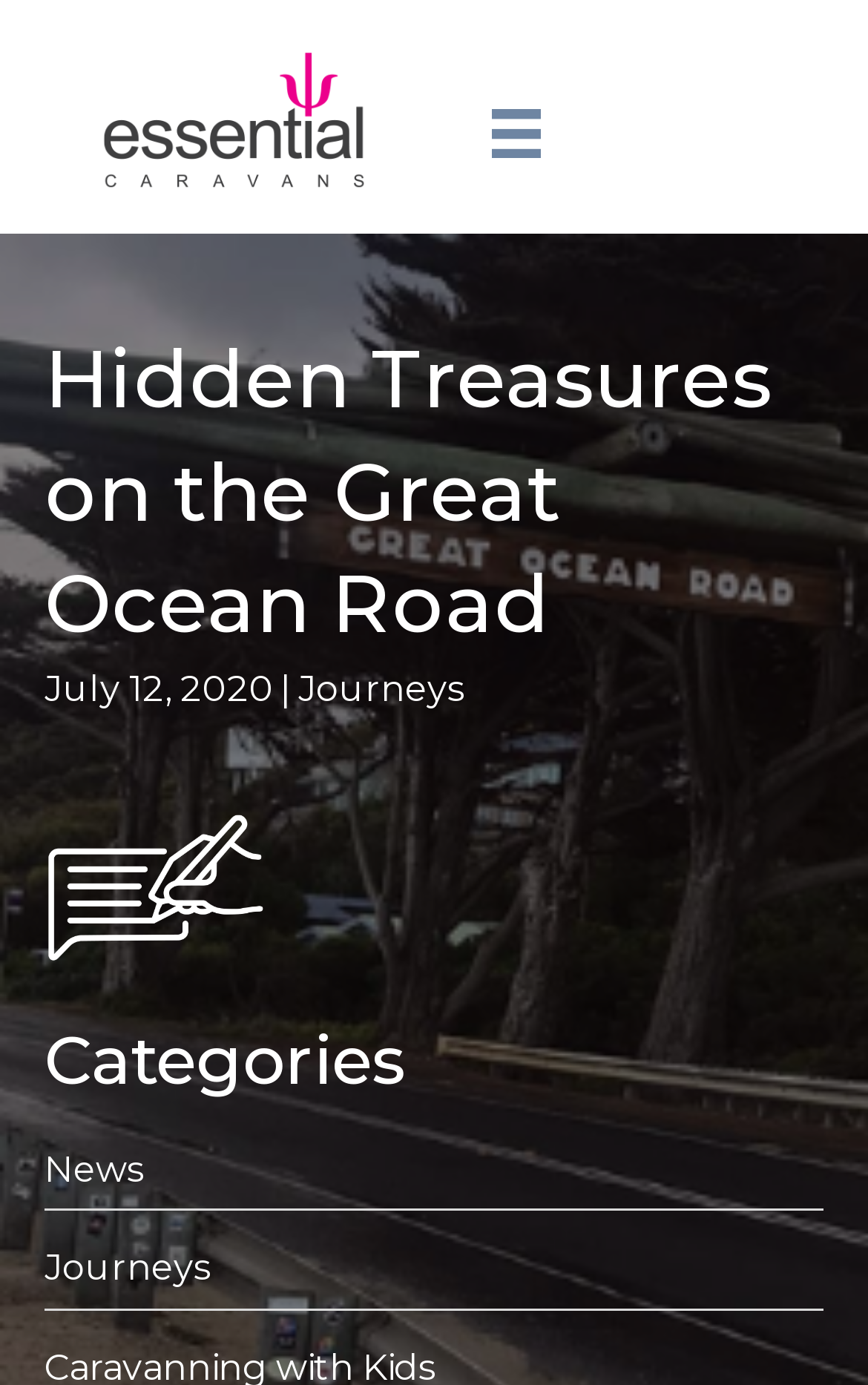Give a one-word or short phrase answer to this question: 
How many categories are listed?

3